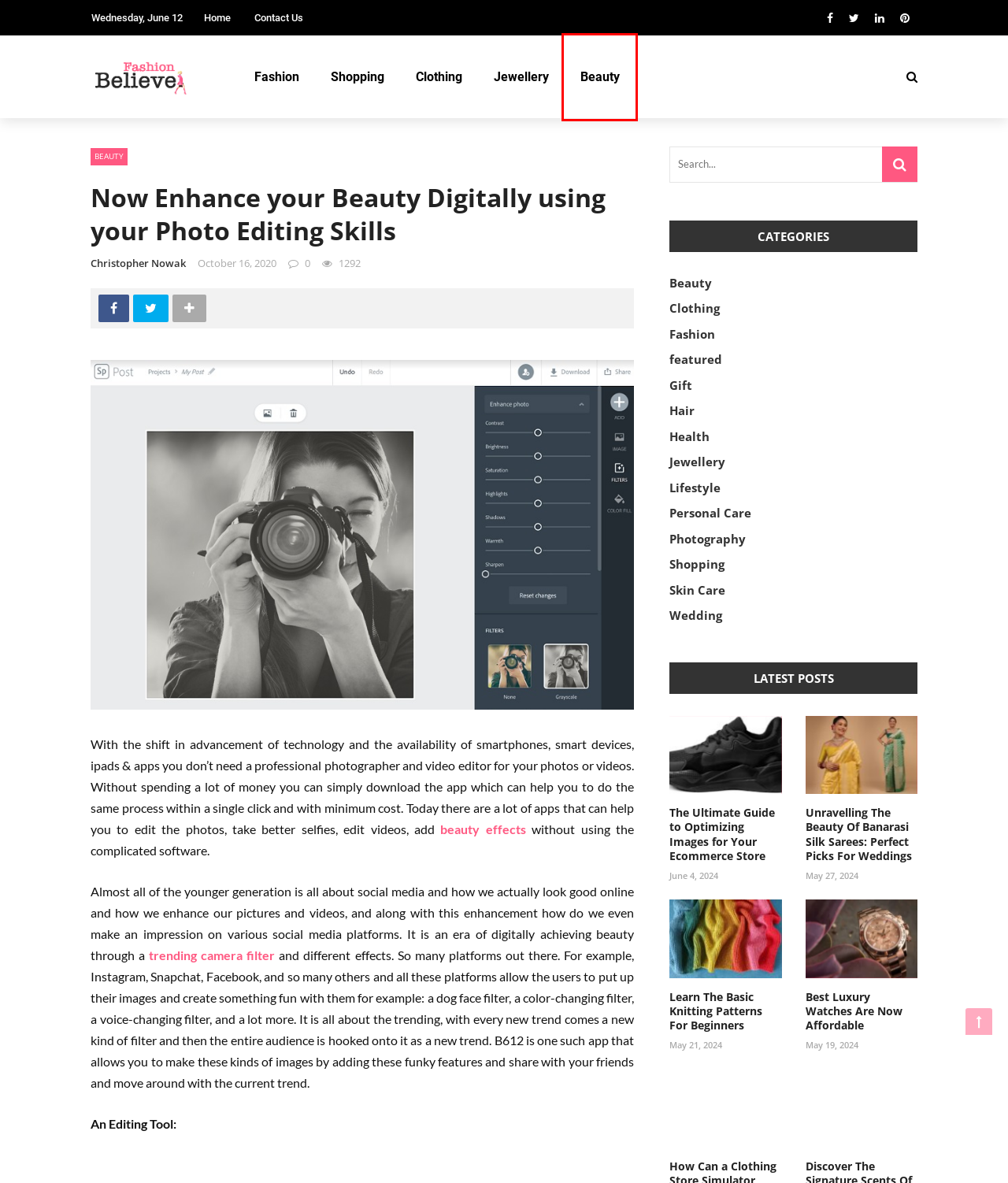You are given a screenshot depicting a webpage with a red bounding box around a UI element. Select the description that best corresponds to the new webpage after clicking the selected element. Here are the choices:
A. Learn The Basic Knitting Patterns For Beginners - Fashion Believe
B. Skin Care Archives - Fashion Believe
C. Beauty Archives - Fashion Believe
D. Lifestyle Archives - Fashion Believe
E. featured Archives - Fashion Believe
F. Christopher Nowak, Author at Fashion Believe
G. Best Luxury Watches Are Now Affordable - Fashion Believe
H. Jewellery Archives - Fashion Believe

C